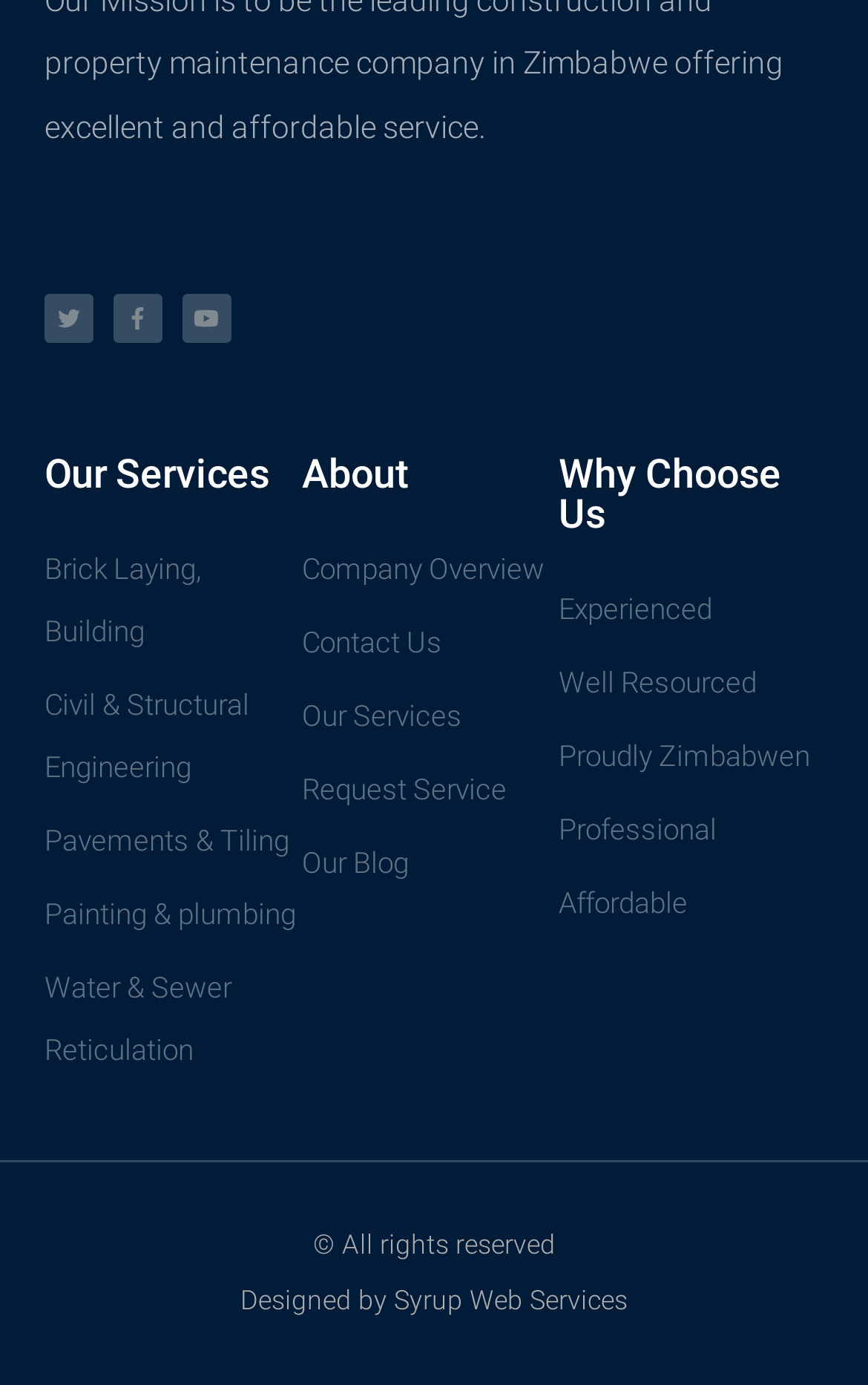Answer the question using only a single word or phrase: 
How can I contact the company?

Contact Us